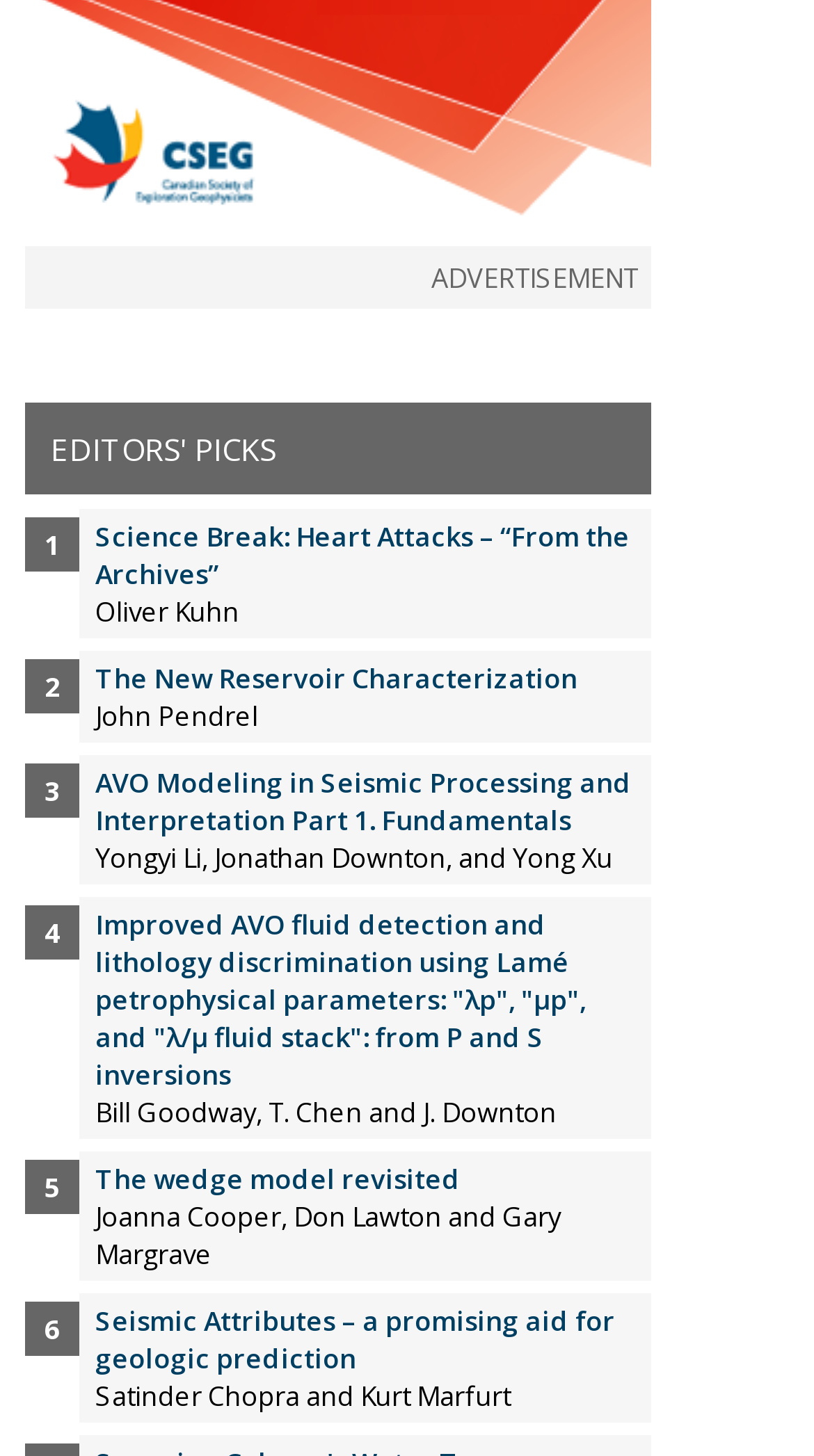What is the last article listed under EDITORS' PICKS?
Please answer the question with as much detail and depth as you can.

I looked at the last link under the heading 'EDITORS' PICKS' and found the title 'Seismic Attributes – a promising aid for geologic prediction'.